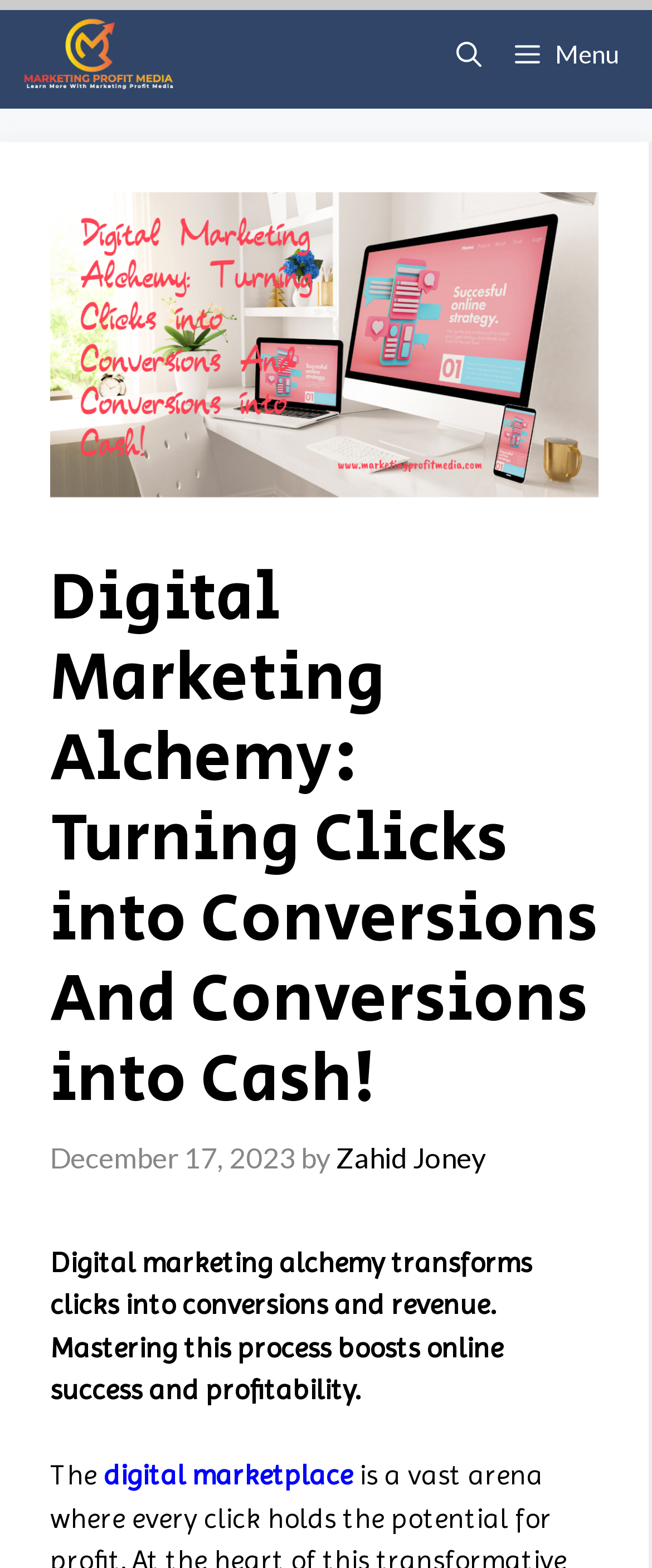Create an in-depth description of the webpage, covering main sections.

The webpage is about digital marketing conversions, with a focus on turning clicks into cash. At the top left, there is a link to "Marketing Profit Media" accompanied by an image with the same name. On the top right, there are two buttons: "Menu" and "Open search". 

Below the top section, there is a large image that takes up most of the width, with a header section on top of it. The header section contains a heading that reads "Digital Marketing Alchemy: Turning Clicks into Conversions And Conversions into Cash!" and a time stamp "December 17, 2023" with the author's name "Zahid Joney" next to it.

Below the header section, there is a paragraph of text that summarizes the content of the webpage, stating that digital marketing alchemy transforms clicks into conversions and revenue, and mastering this process boosts online success and profitability. The text continues with a link to the "digital marketplace".